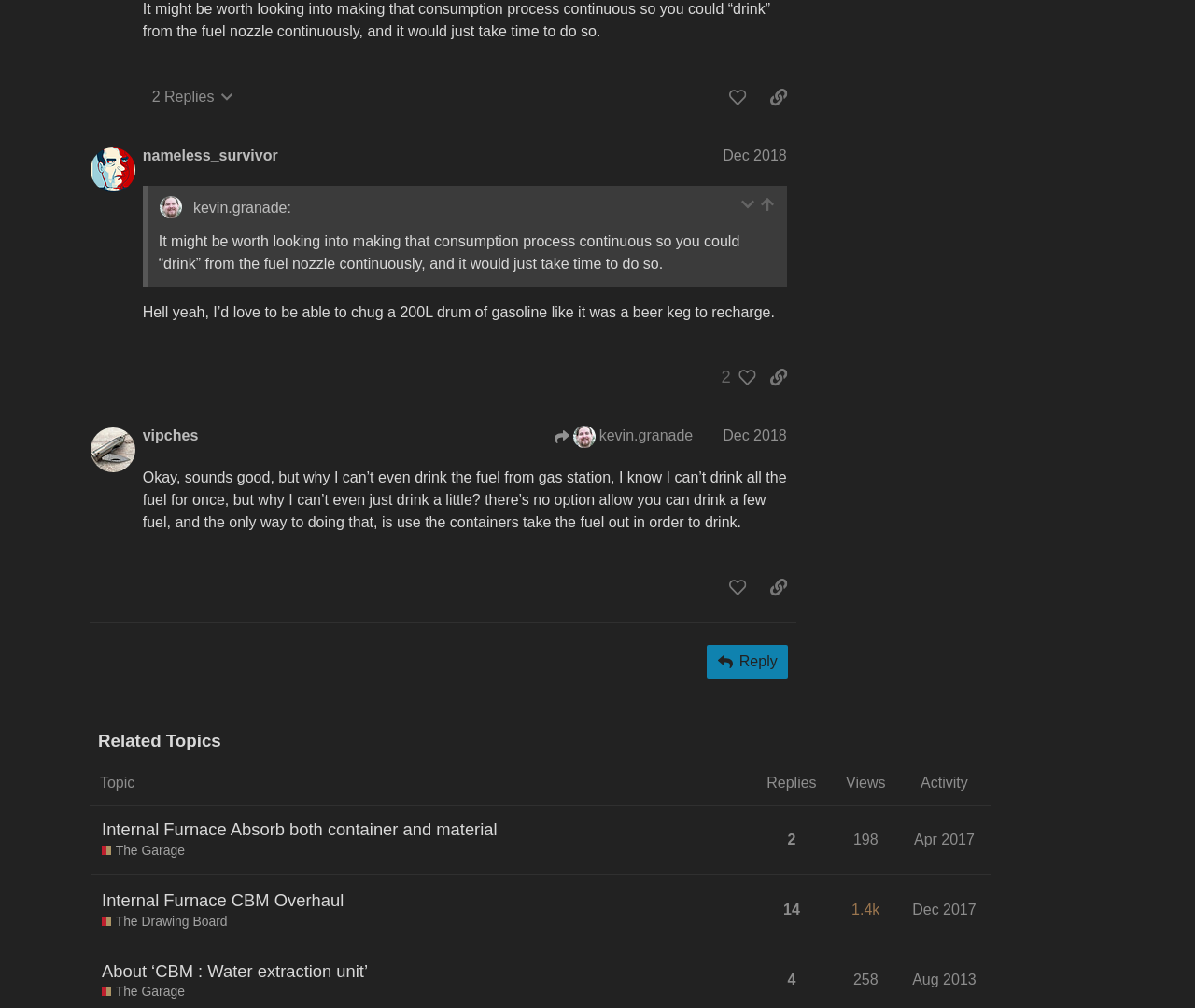Using the provided element description: "title="like this post"", identify the bounding box coordinates. The coordinates should be four floats between 0 and 1 in the order [left, top, right, bottom].

[0.602, 0.081, 0.632, 0.113]